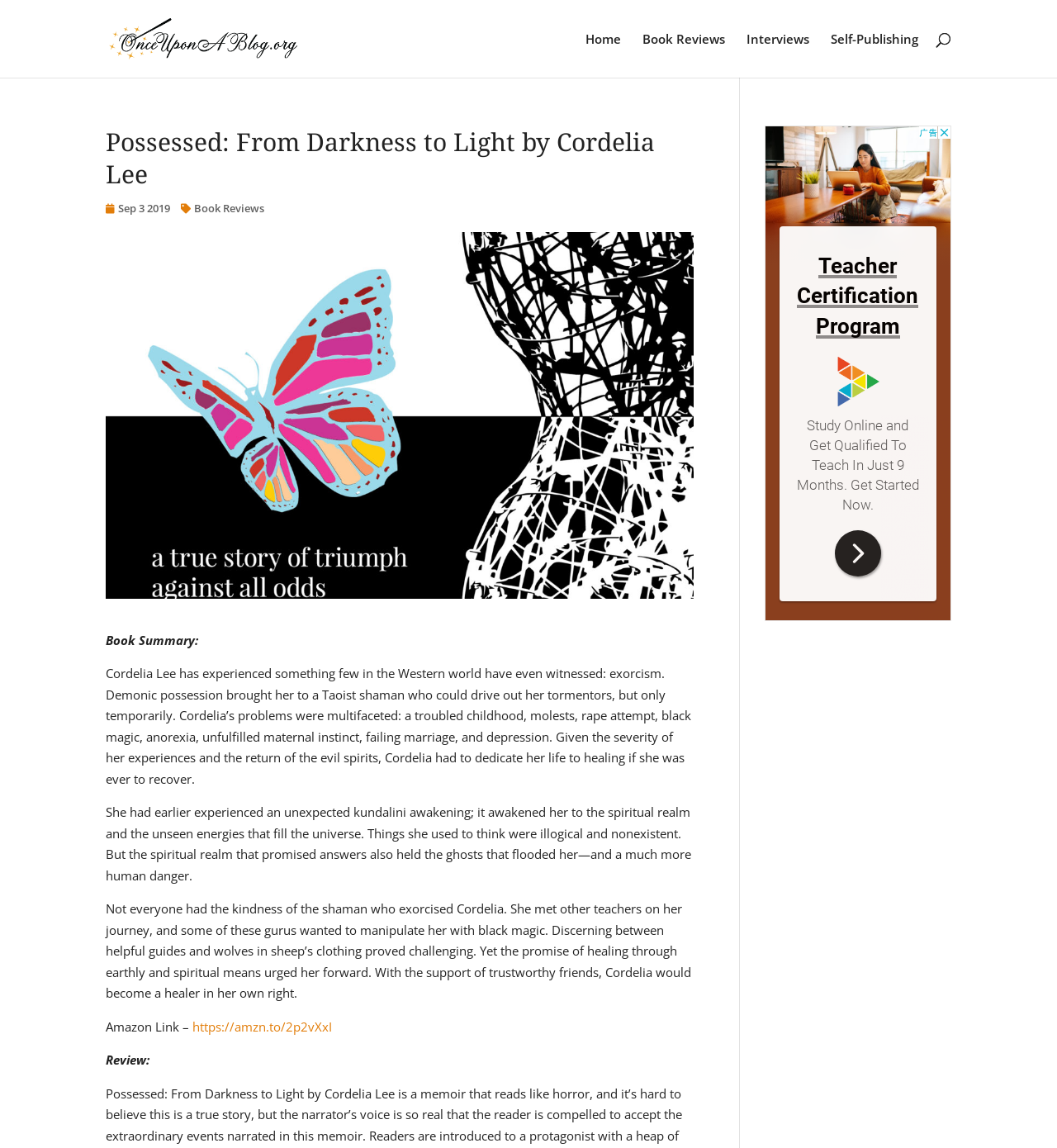Use a single word or phrase to answer the question:
What is the date of the book review?

Sep 3 2019